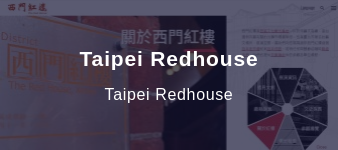What can visitors do at the Taipei Redhouse? Based on the screenshot, please respond with a single word or phrase.

Explore galleries, shops, and cafes